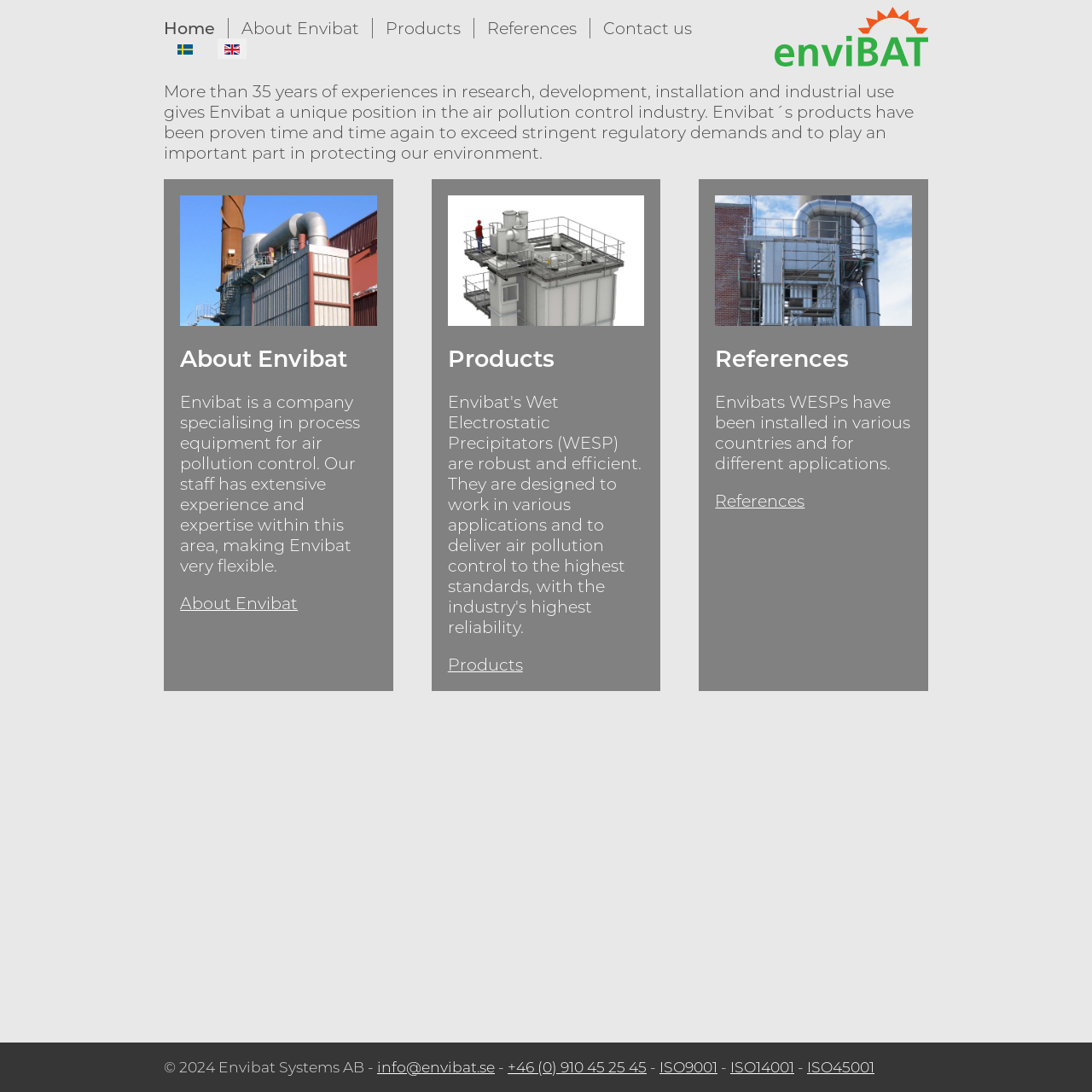What is the purpose of Envibat's products?
Using the visual information from the image, give a one-word or short-phrase answer.

Air pollution control